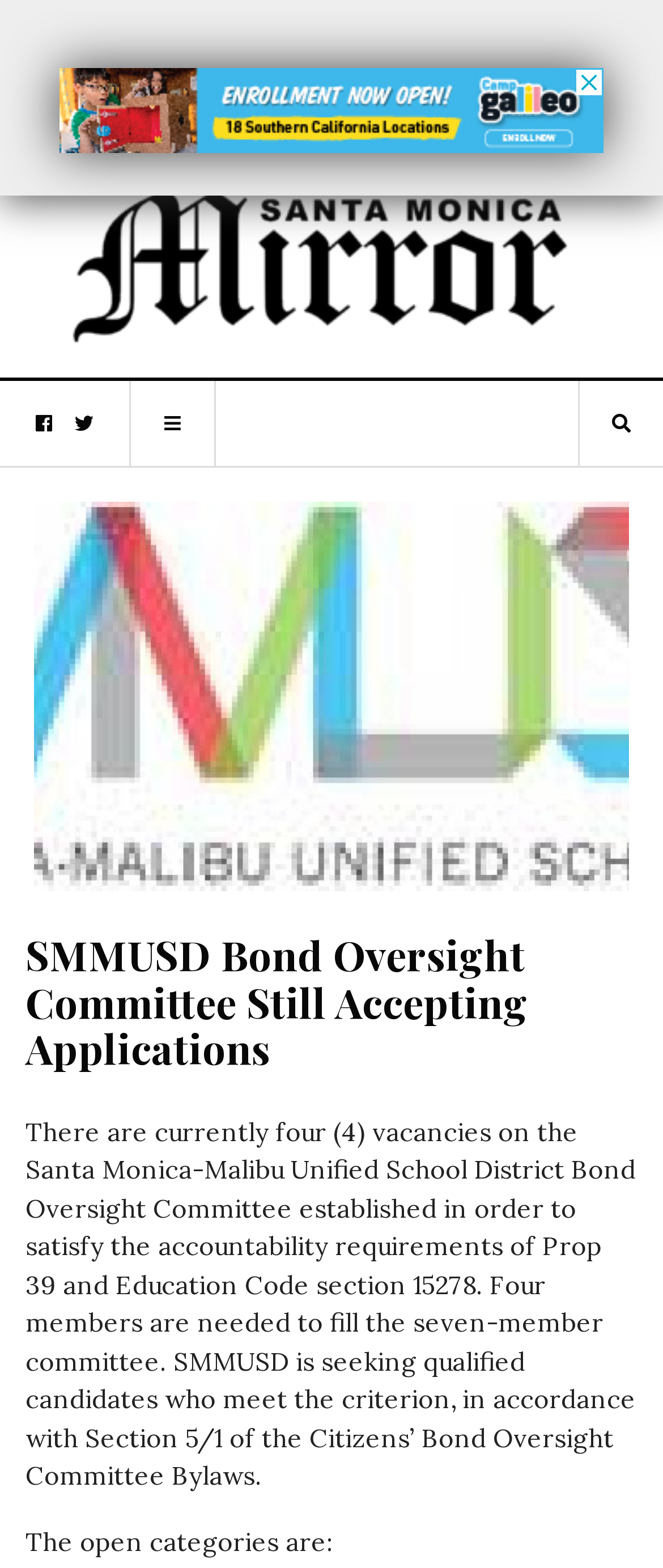Please examine the image and answer the question with a detailed explanation:
How many vacancies are available on the Bond Oversight Committee?

According to the webpage, there are currently four vacancies on the Santa Monica-Malibu Unified School District Bond Oversight Committee. This information is stated in the StaticText element with the bounding box coordinates [0.038, 0.711, 0.959, 0.952].